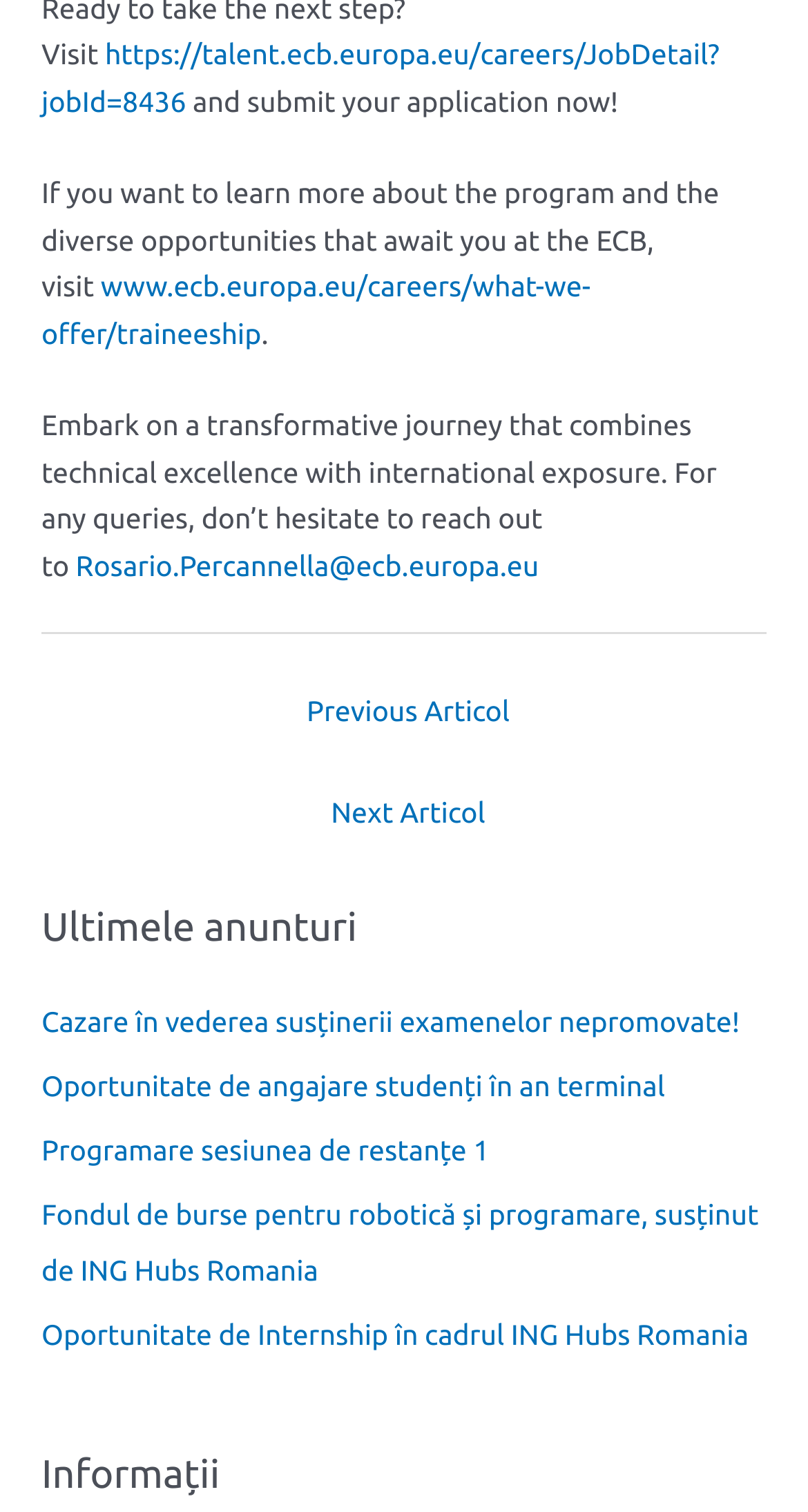Please find the bounding box coordinates of the element that must be clicked to perform the given instruction: "view September 2014". The coordinates should be four float numbers from 0 to 1, i.e., [left, top, right, bottom].

None